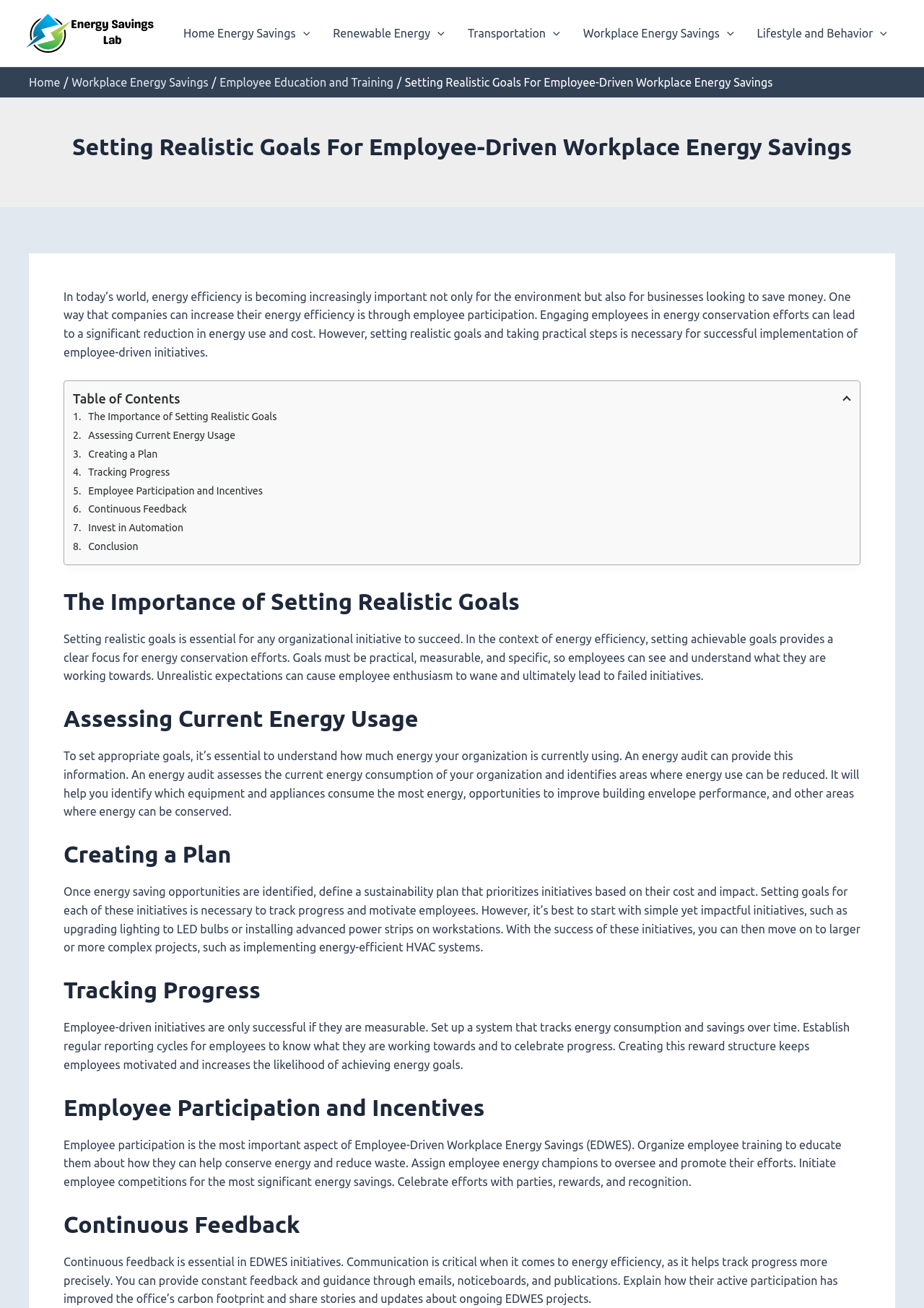Please locate the bounding box coordinates of the element that should be clicked to achieve the given instruction: "Click on Continuous Feedback heading".

[0.069, 0.925, 0.931, 0.947]